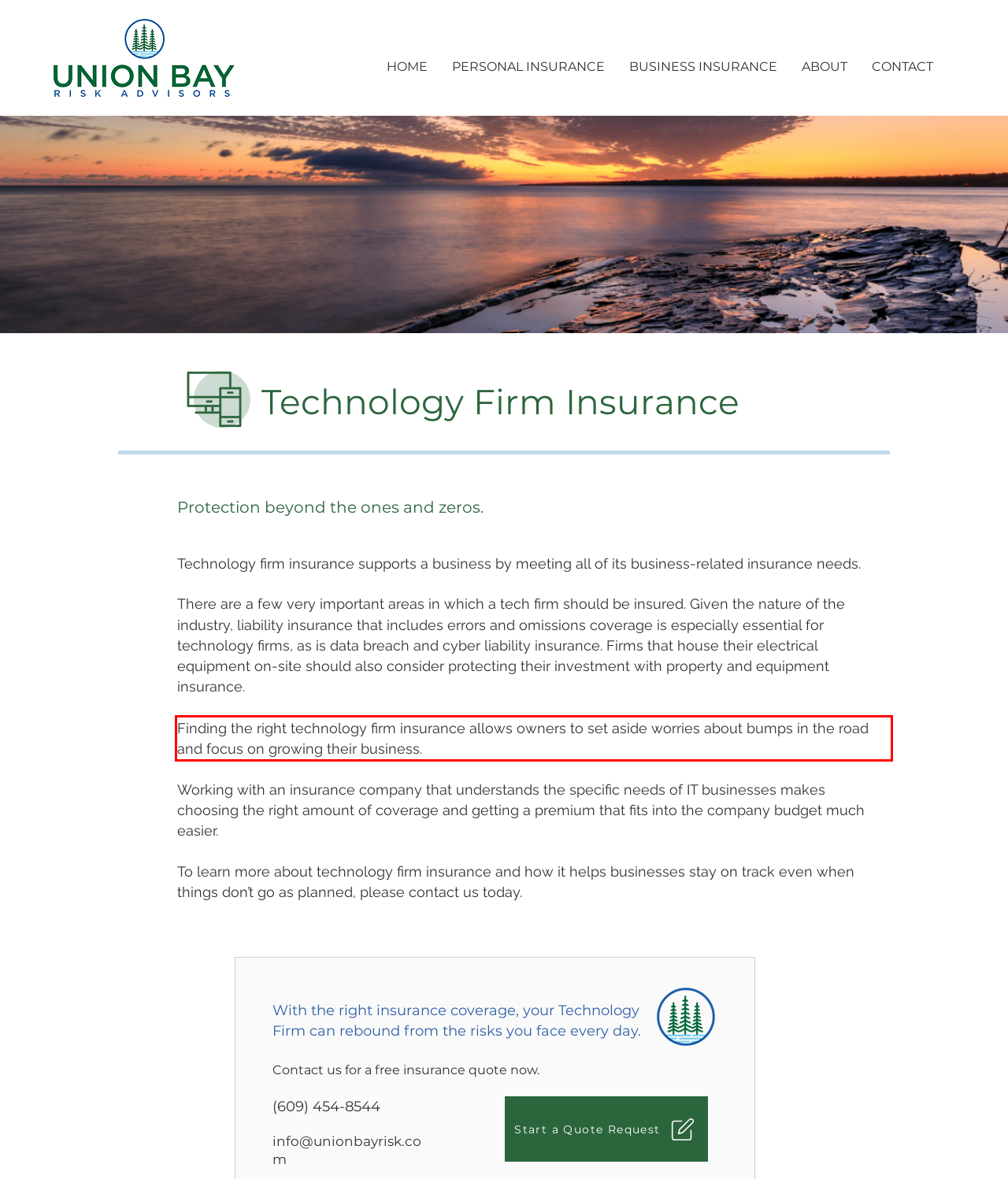Please take the screenshot of the webpage, find the red bounding box, and generate the text content that is within this red bounding box.

Finding the right technology firm insurance allows owners to set aside worries about bumps in the road and focus on growing their business.